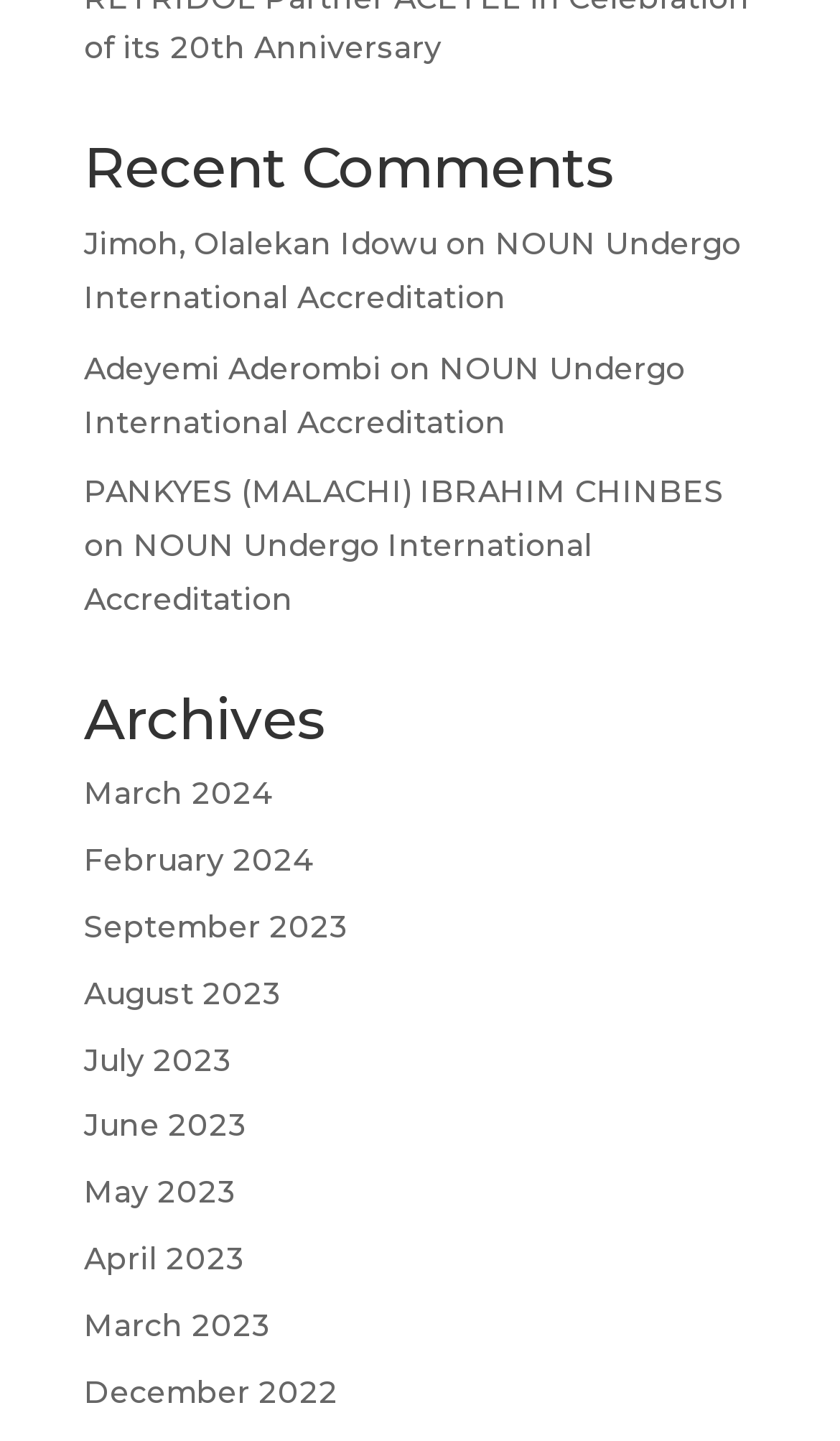Determine the bounding box coordinates of the element that should be clicked to execute the following command: "View more ways to contact us".

None